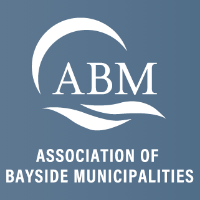What color is the background of the image?
Please ensure your answer is as detailed and informative as possible.

The background of the image is a calming blue, which evokes a sense of tranquility associated with bay areas and maritime environments, thereby reinforcing the association's commitment to coastal management and local governance.